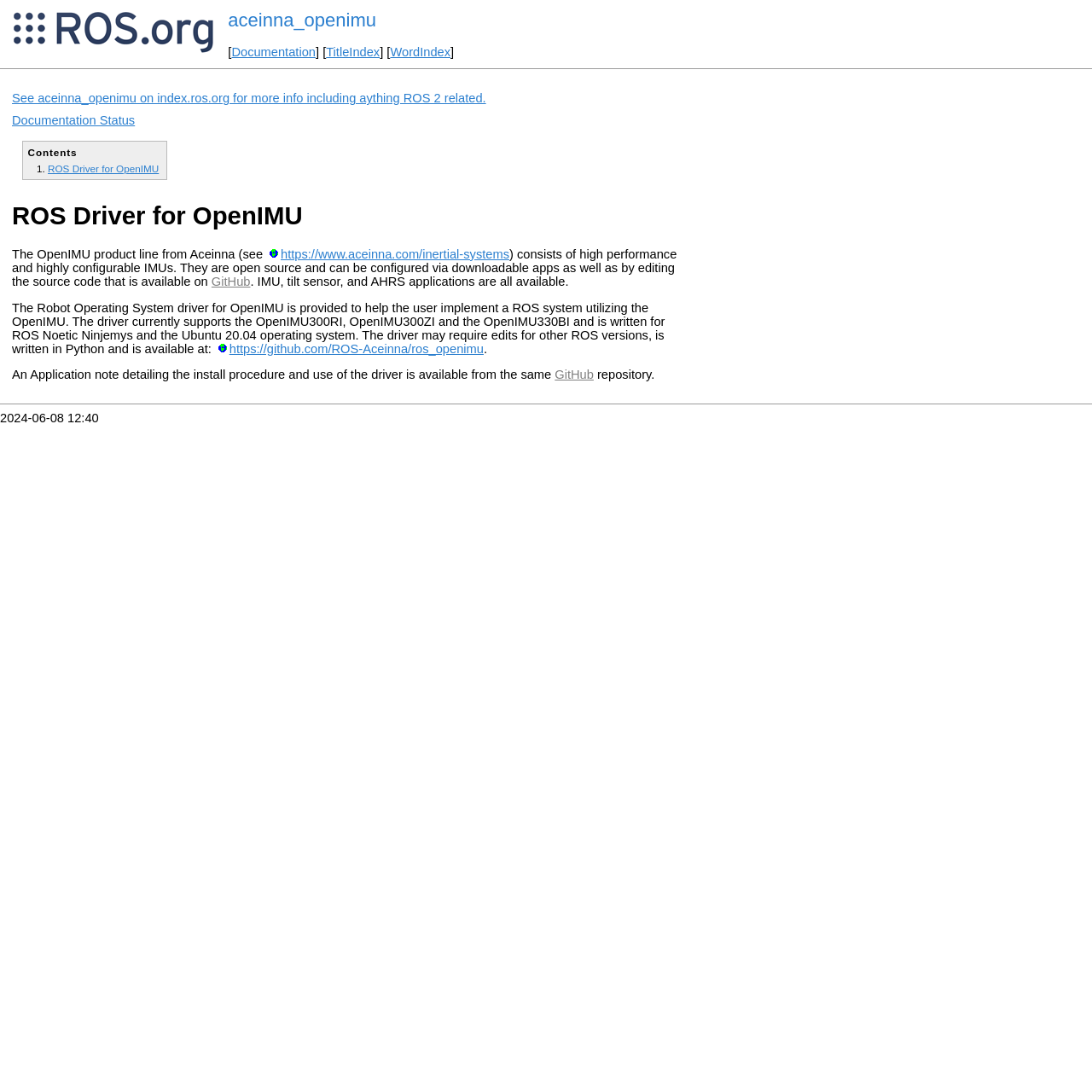Answer the question with a brief word or phrase:
What is the operating system supported by the ROS driver?

Ubuntu 20.04